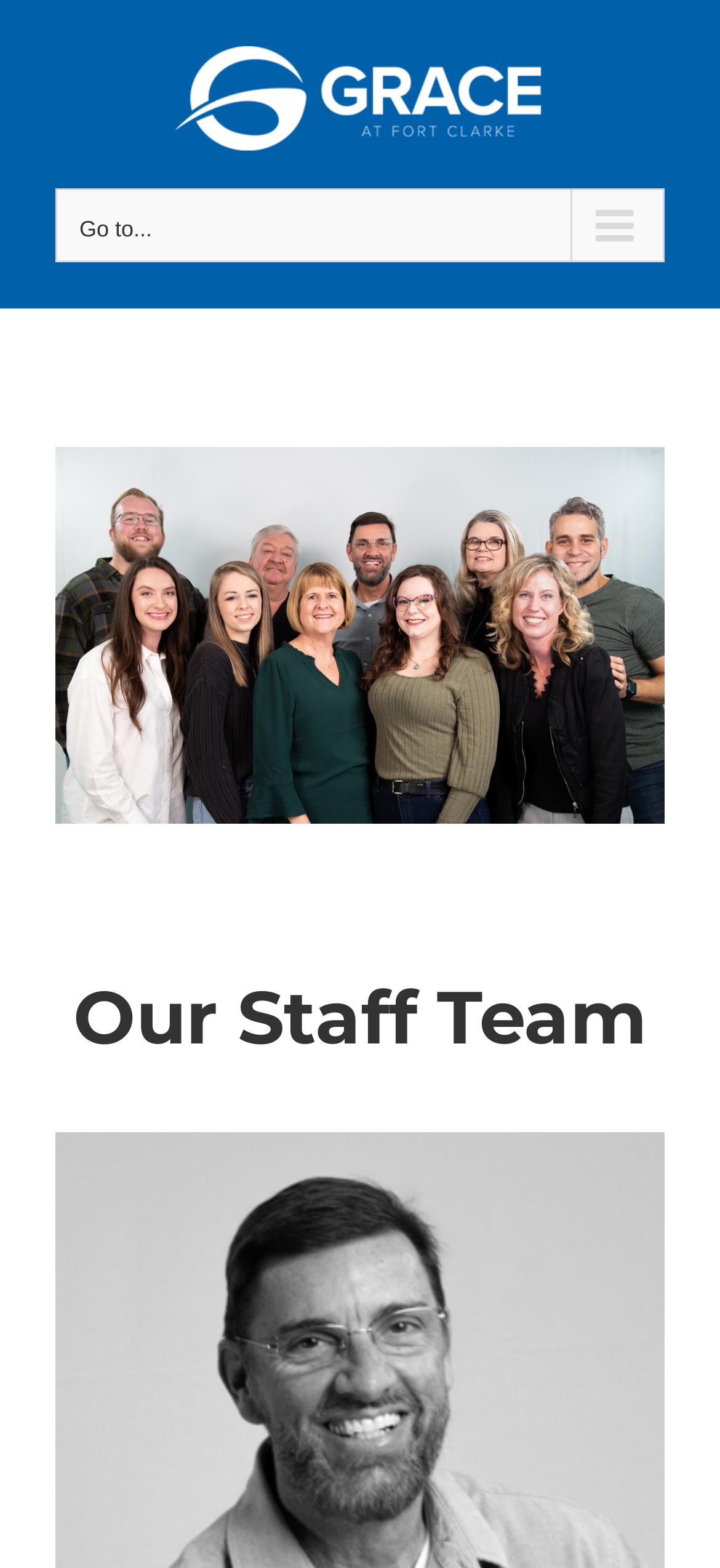Identify the bounding box of the UI element described as follows: "Go to...". Provide the coordinates as four float numbers in the range of 0 to 1 [left, top, right, bottom].

[0.077, 0.12, 0.923, 0.167]